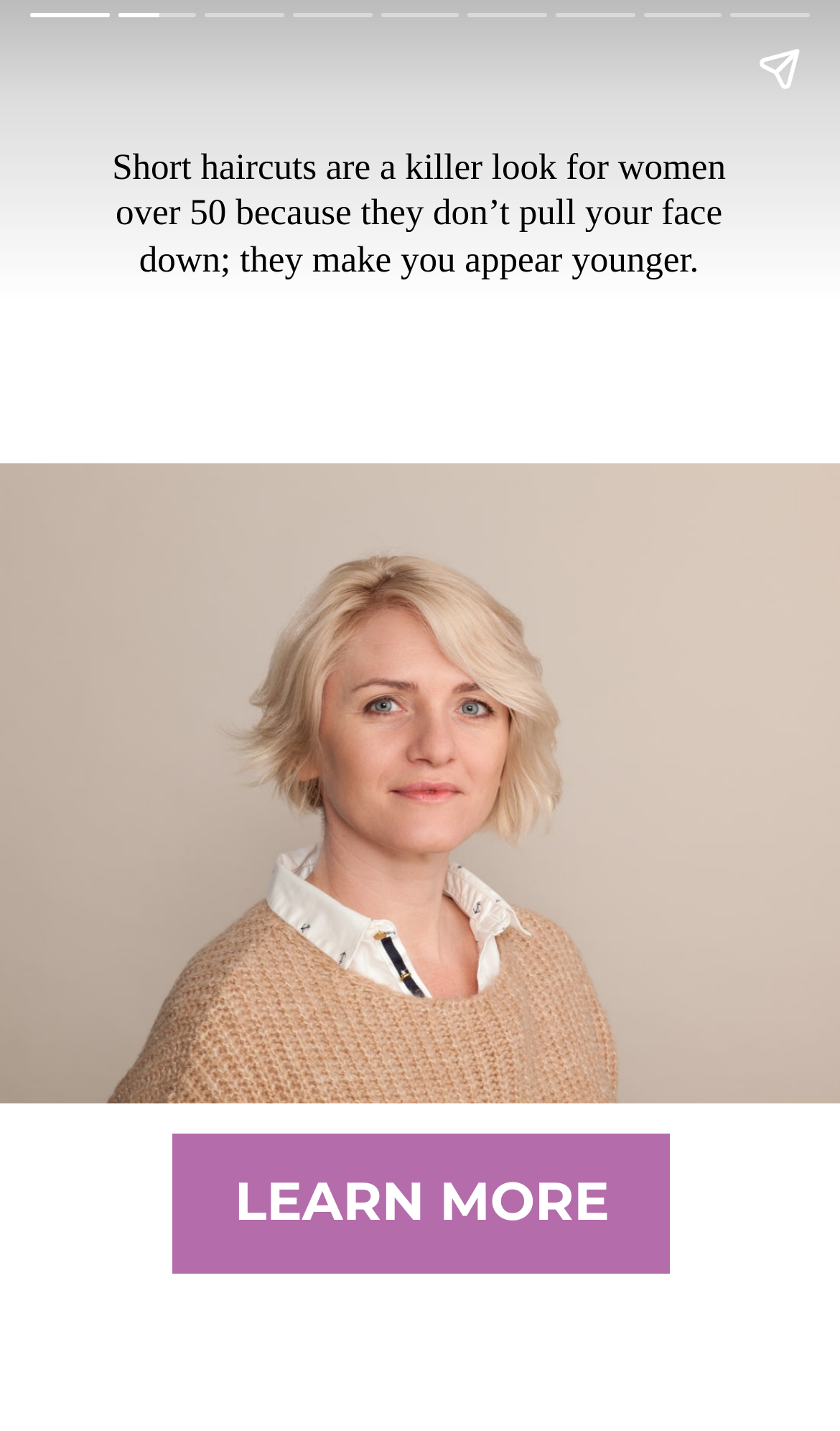Offer a comprehensive description of the webpage’s content and structure.

This webpage is about the best haircuts for women over 50, specifically highlighting the benefits of short haircuts. At the top of the page, there is a brief introduction to the topic, stating that short haircuts can make women appear younger. 

Below the introduction, there is a prominent "LEARN MORE" link, which is also a heading, positioned near the bottom of the page. 

On the top-right corner, there is a "Share story" button. On the left side of the page, there are navigation buttons, "Previous page" and "Next page", allowing users to browse through the content. 

Additionally, there are two complementary sections, one at the top of the page and another on the left side, but they do not contain any descriptive text.